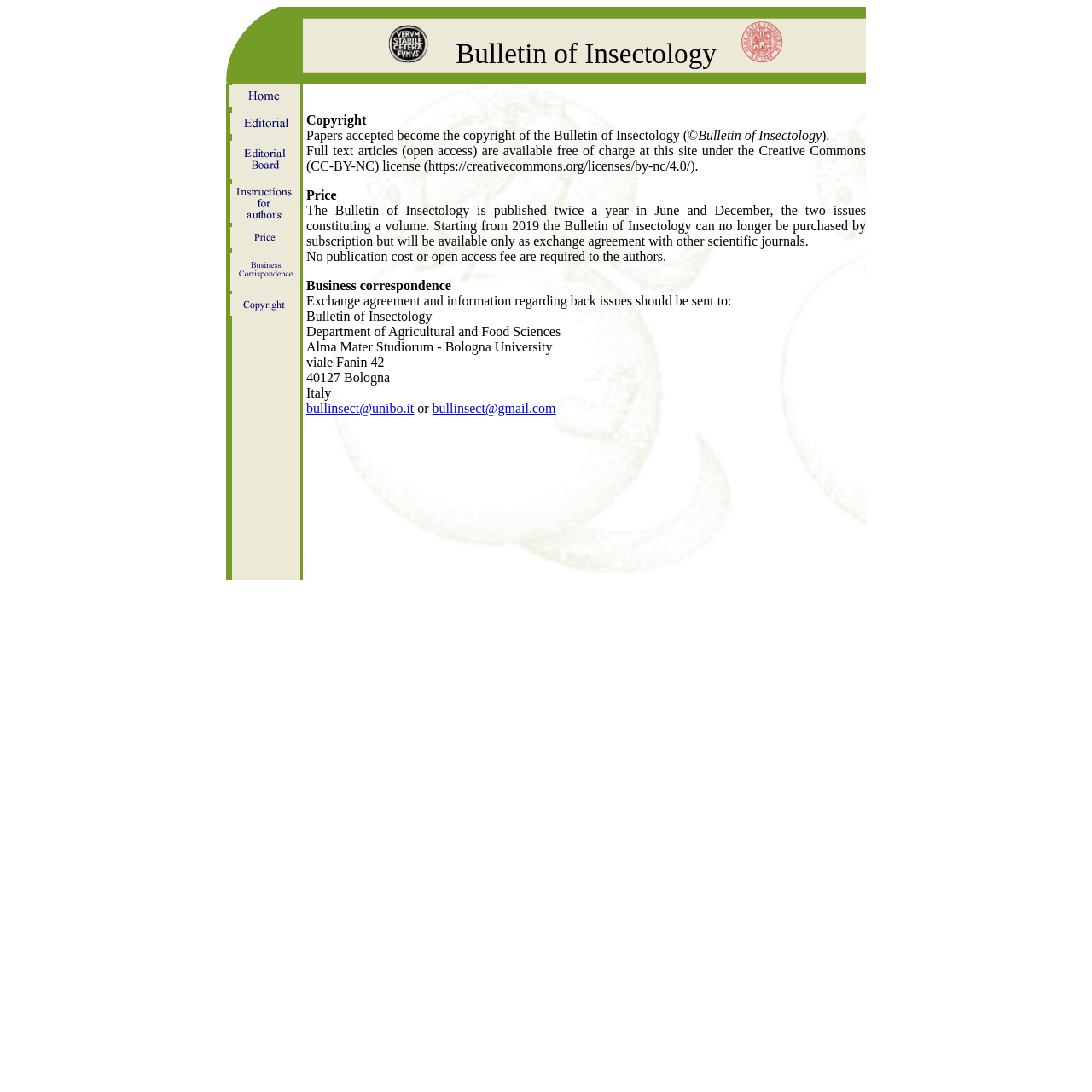Create an in-depth description of the webpage, covering main sections.

The webpage is dedicated to the "Bulletin of Insectology" and features a logo at the top center, accompanied by two images: "logoent_small.gif" and "logo.gif". Below the logo, there is a table with multiple rows, each containing a cell with a link and an image.

The main content of the page is divided into three sections. The first section, located at the top, provides information about the copyright and licensing of the bulletin. It states that the bulletin is published twice a year and that full-text articles are available for free under the Creative Commons license.

The second section, located in the middle, contains the main text of the page. It provides information about the bulletin, including its publication schedule, availability, and contact information for business correspondence. The text is divided into several paragraphs, with headings and subheadings.

The third section, located at the bottom, consists of a series of links, each accompanied by an image. There are seven links in total, arranged in a vertical column.

Throughout the page, there are several empty cells and spacer elements, which are used to organize the content and create whitespace. The overall layout is simple and easy to navigate, with a focus on providing information about the bulletin and its publication.